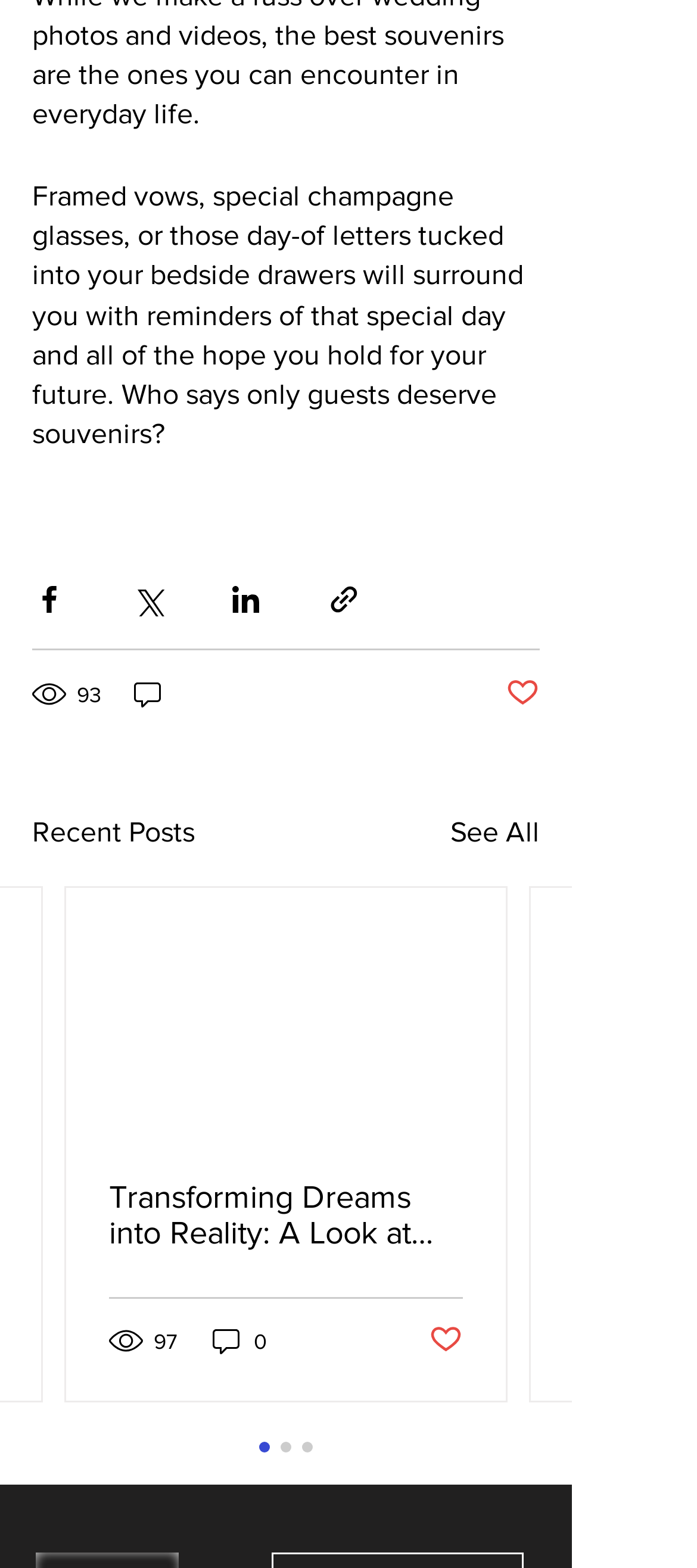Determine the bounding box coordinates for the clickable element to execute this instruction: "View recent posts". Provide the coordinates as four float numbers between 0 and 1, i.e., [left, top, right, bottom].

[0.046, 0.518, 0.279, 0.545]